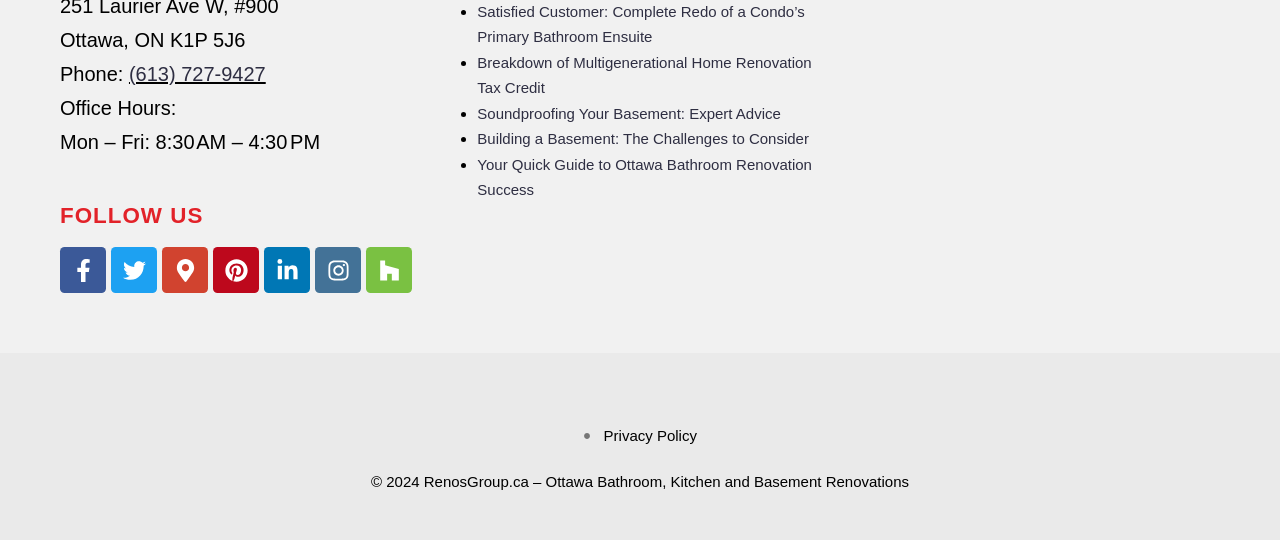Use a single word or phrase to answer the following:
What are the office hours?

Mon – Fri: 8:30 AM – 4:30 PM